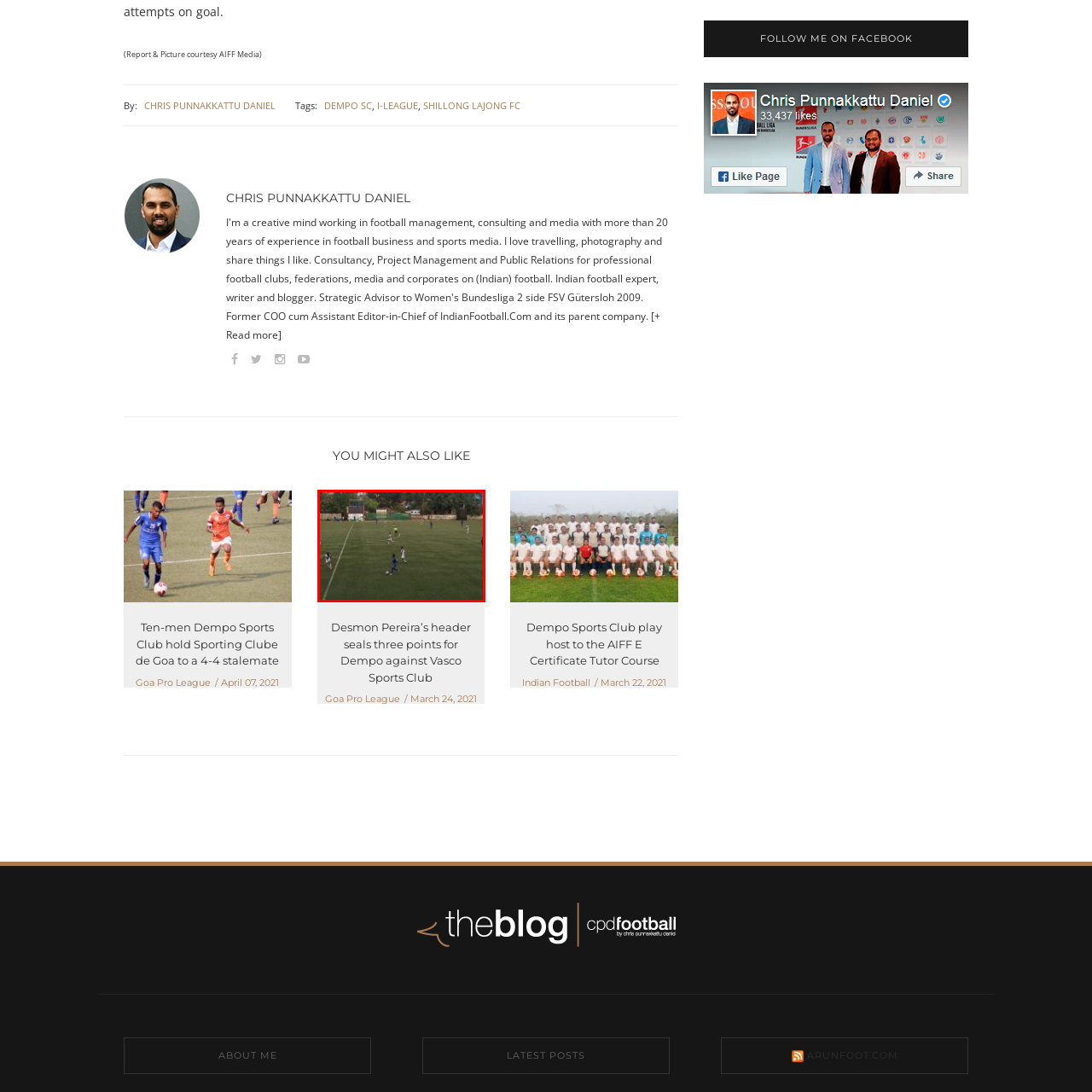Explain in detail what is shown in the red-bordered image.

The image captures a dynamic moment from a Goa Professional League match featuring Dempo SC, represented by players in blue, as they advance against their opponents in white. The scene is set on a well-maintained artificial turf field, surrounded by lush greenery and sporting infrastructure, indicative of a vibrant community sporting event. In the background, a scoreboard can be seen, suggesting an active game environment. This particular match action highlights the competitiveness of local clubs in Indian football, emphasizing teamwork and strategy on the field. The moment is a testament to the spirit of the league and the commitment of the players to showcase their skills.